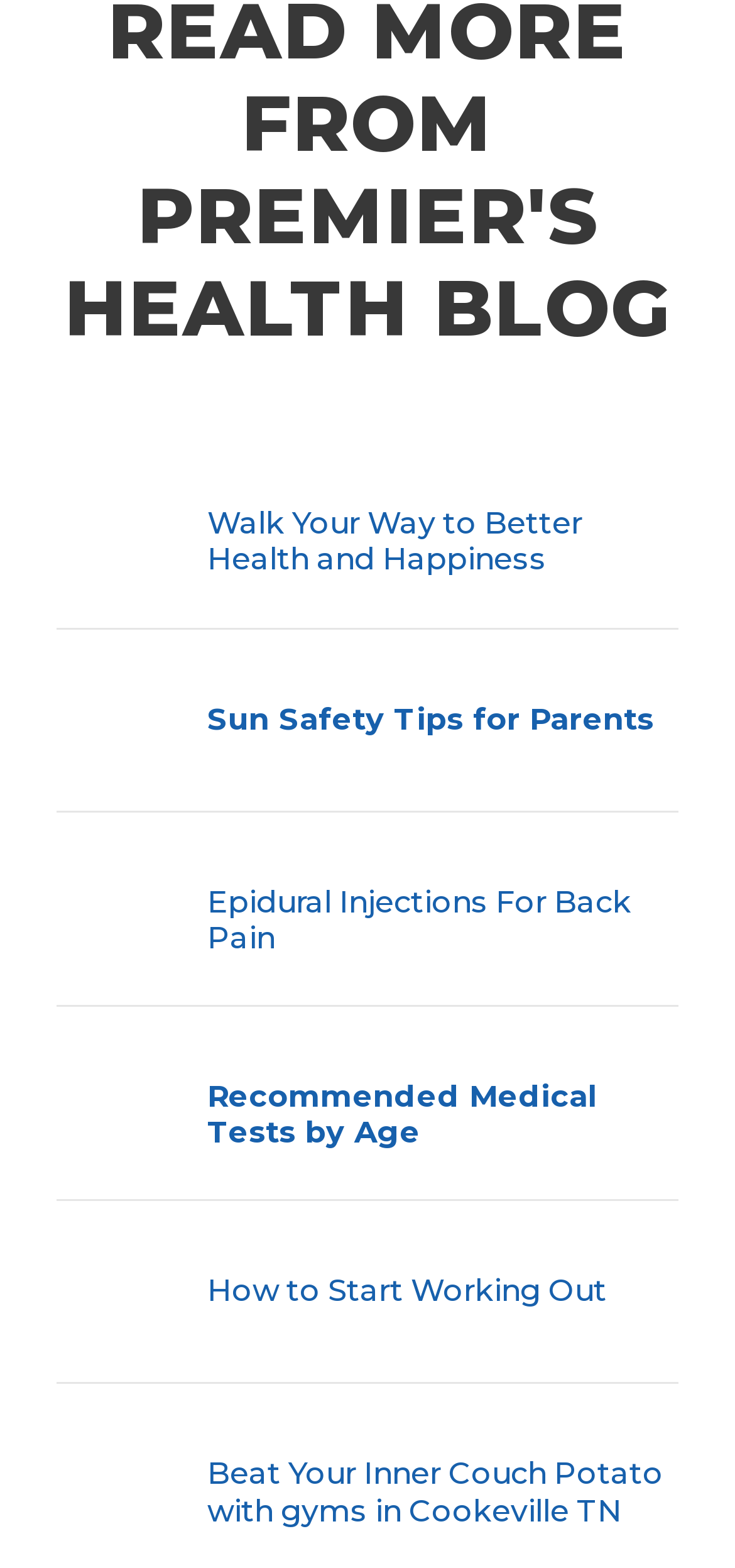What is the common theme among the headings?
Please use the image to provide a one-word or short phrase answer.

Health and wellness